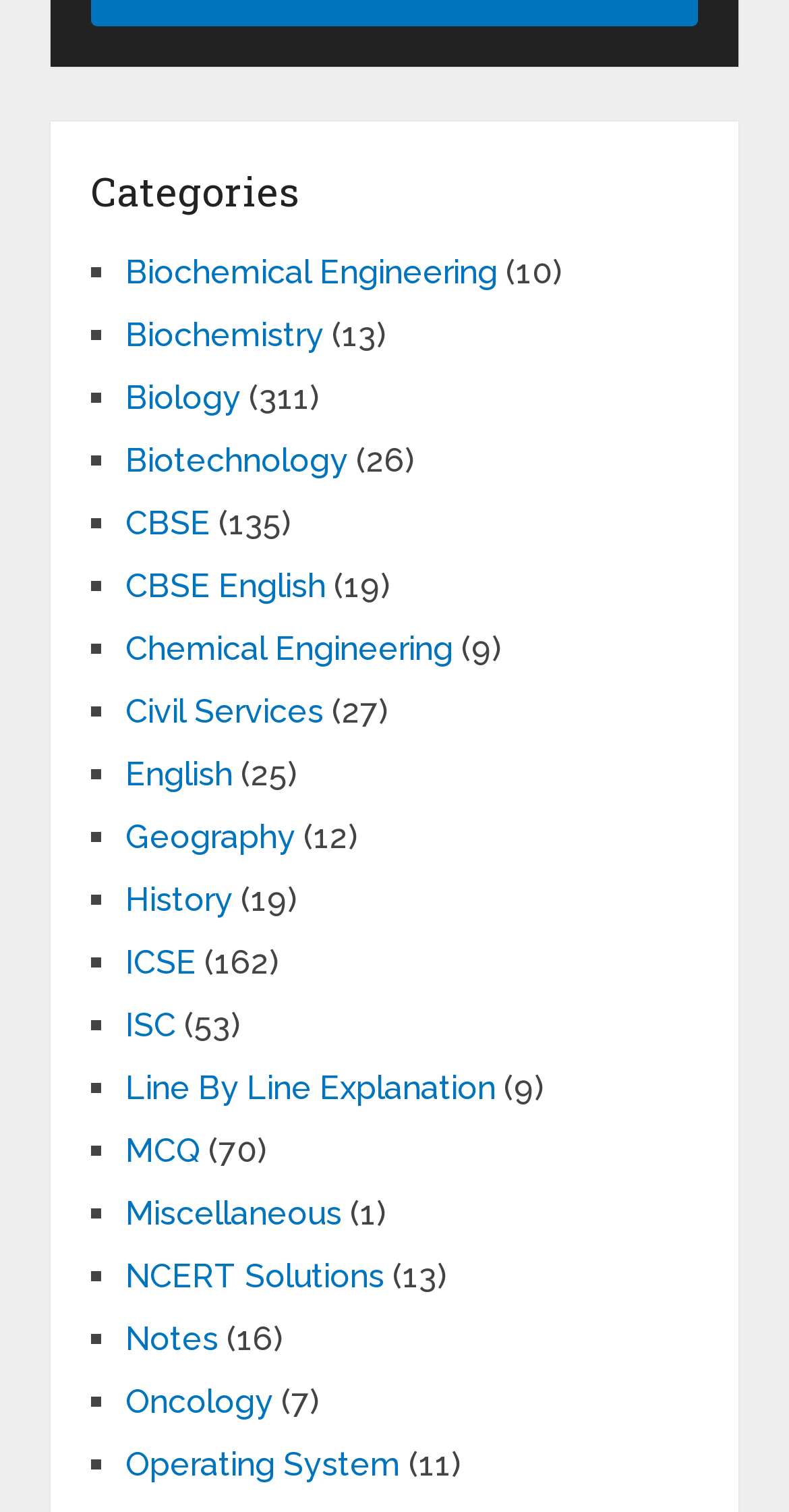What is the category with the highest number of items?
Provide an in-depth answer to the question, covering all aspects.

The category with the highest number of items is 'Biology' which has 311 items as indicated by the static text '(311)' following the link 'Biology'.